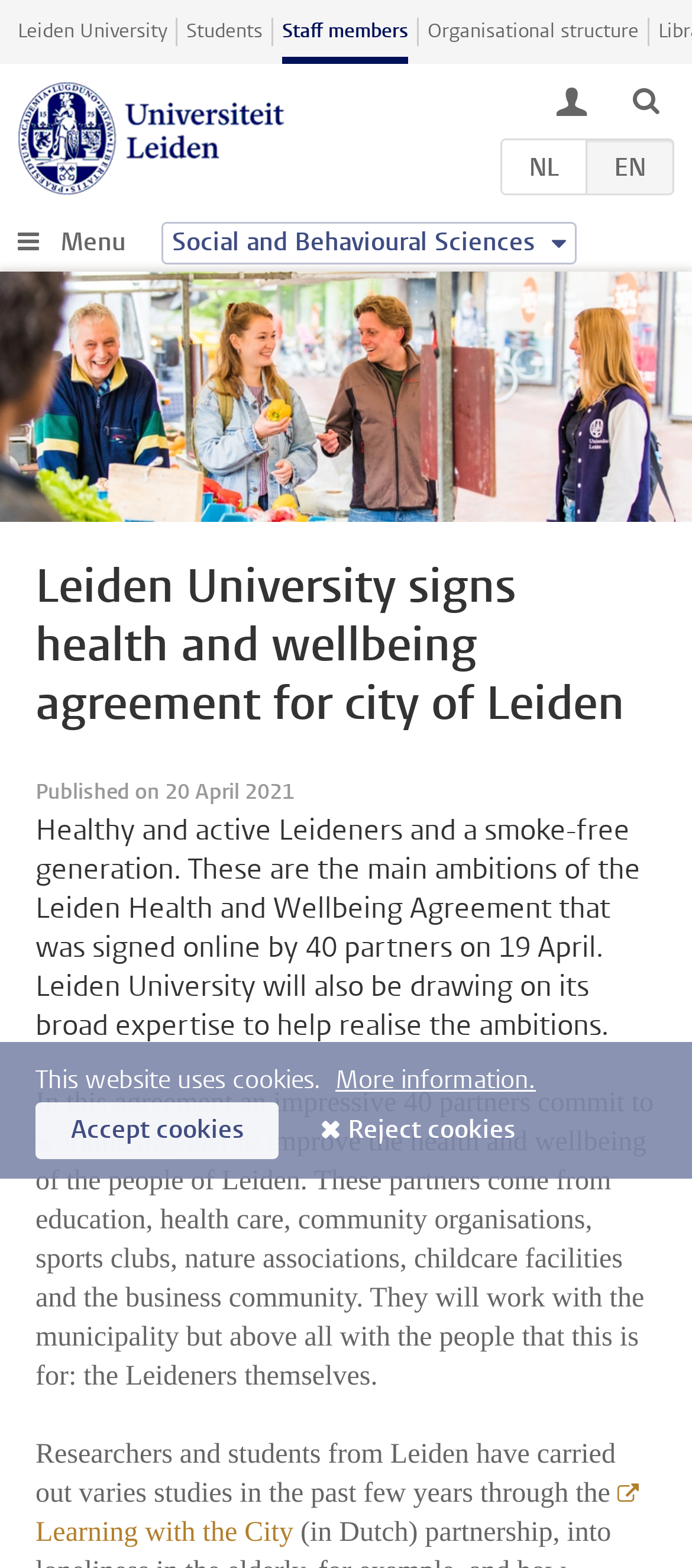Refer to the image and provide an in-depth answer to the question: 
What is the purpose of the Leiden Health and Wellbeing Agreement?

The purpose of the agreement can be inferred from the paragraph that starts with 'In this agreement an impressive 40 partners commit to working together to improve the health and wellbeing of the people of Leiden.' It indicates that the agreement aims to improve the health and wellbeing of the people of Leiden.